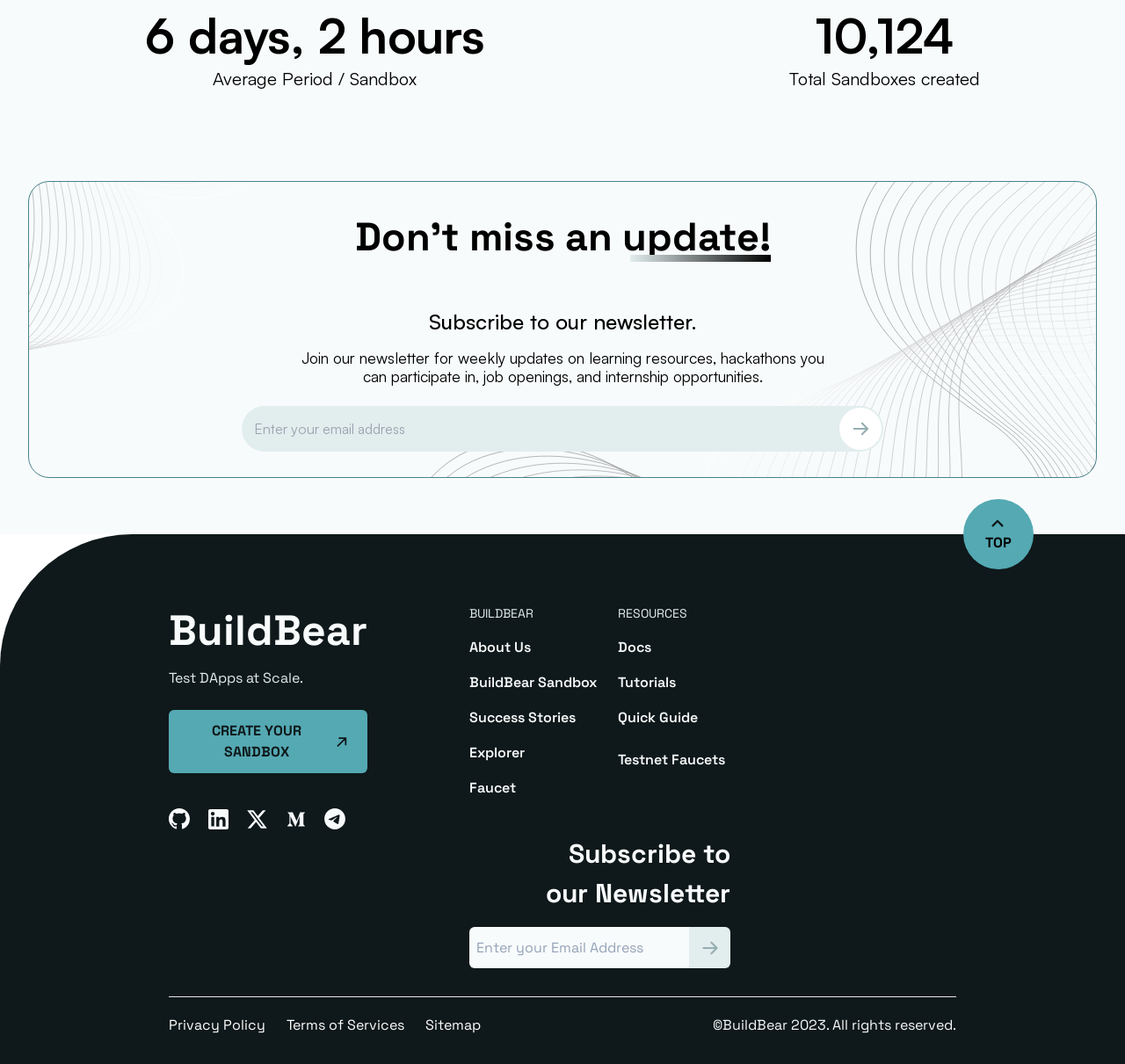Please identify the bounding box coordinates of the clickable area that will allow you to execute the instruction: "Subscribe to the newsletter".

[0.381, 0.291, 0.619, 0.314]